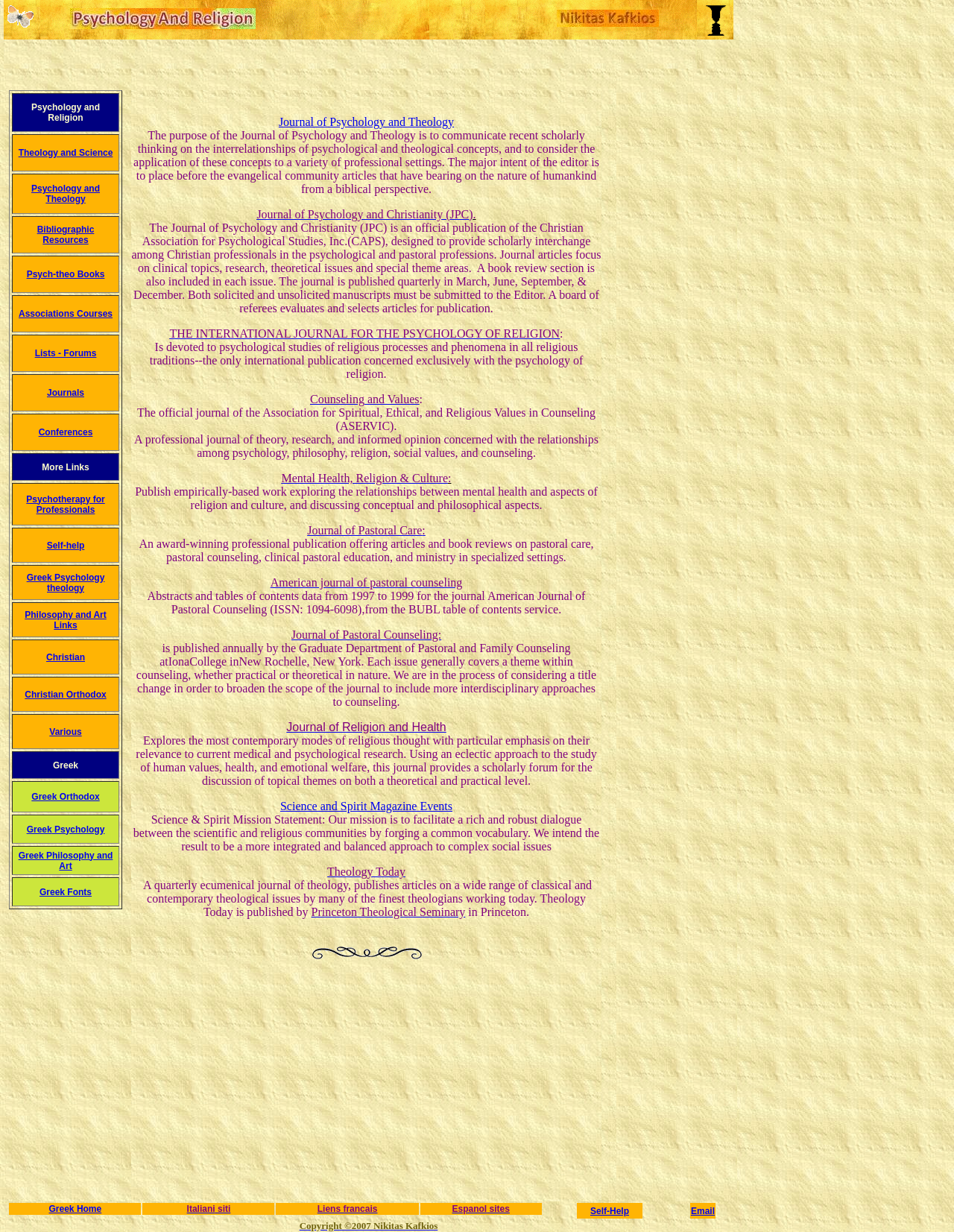What is the name of the journal that is the official publication of the Association for Spiritual, Ethical, and Religious Values in Counseling?
Look at the image and construct a detailed response to the question.

Counseling and Values is the official journal of the Association for Spiritual, Ethical, and Religious Values in Counseling (ASERVIC), and is a professional journal of theory, research, and informed opinion concerned with the relationships among psychology, philosophy, religion, social values, and counseling.